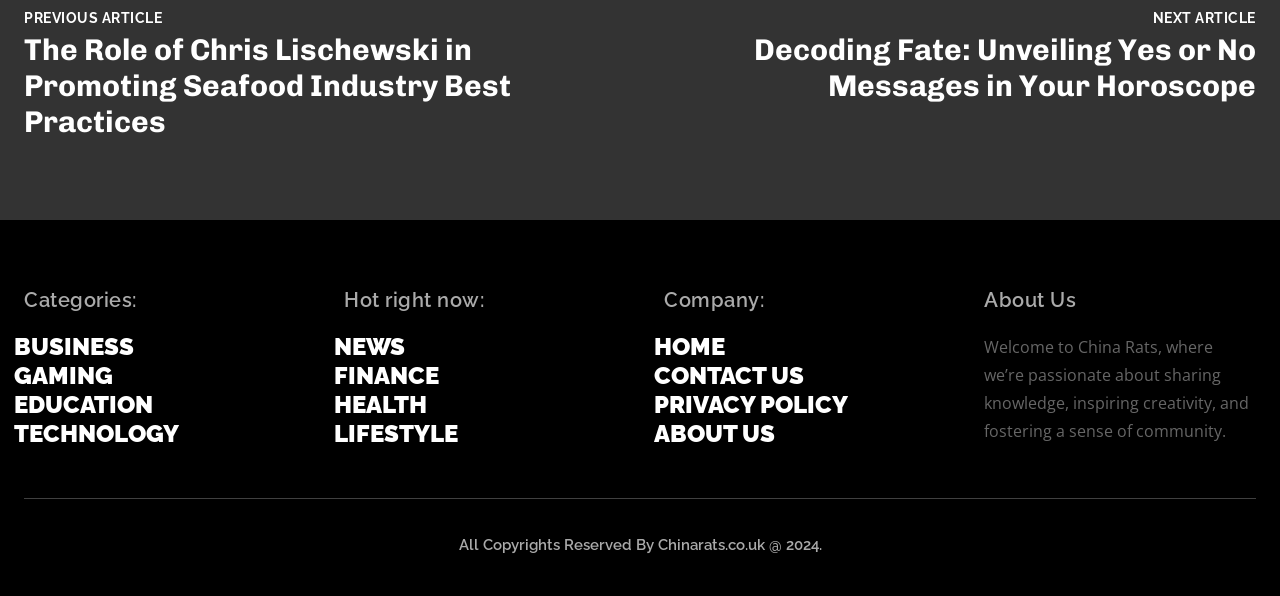Could you indicate the bounding box coordinates of the region to click in order to complete this instruction: "Read the article about the role of Chris Lischewski in promoting seafood industry best practices".

[0.019, 0.054, 0.399, 0.235]